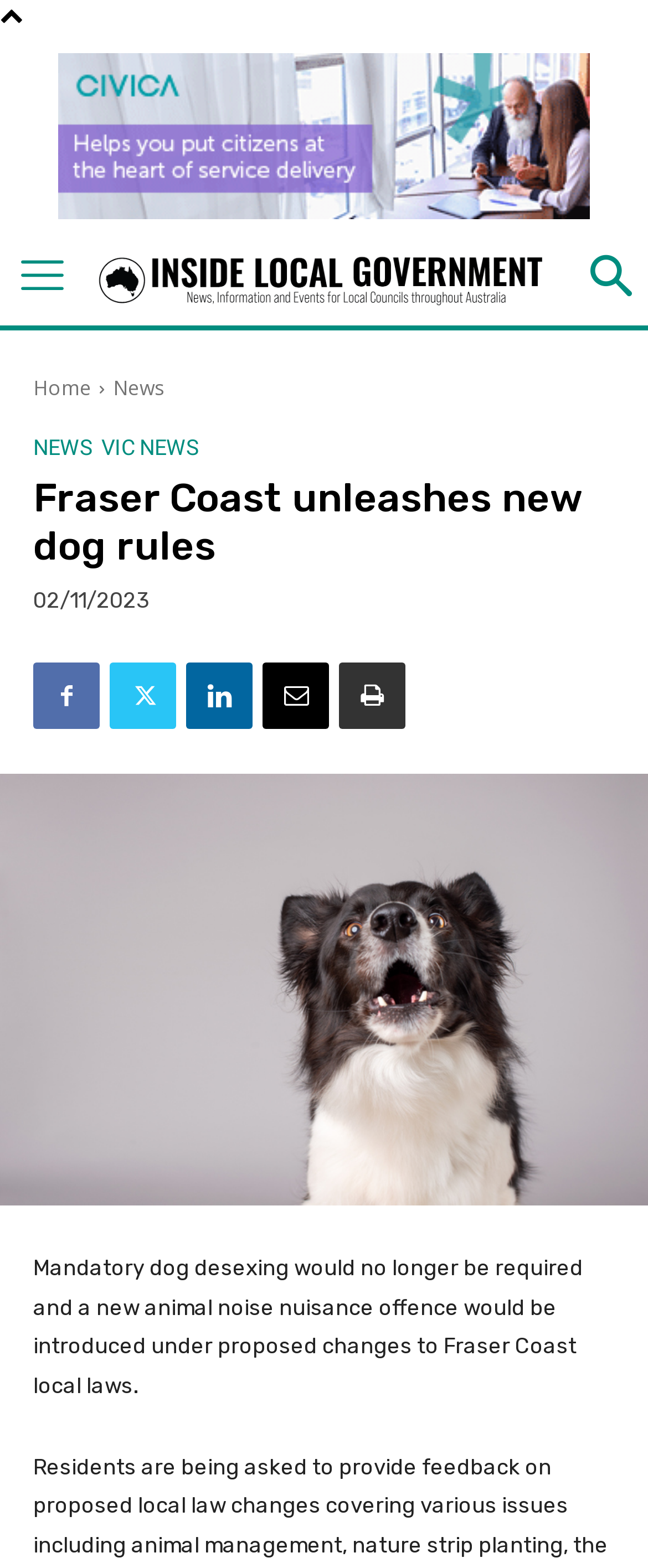Is there an image on the page?
Please provide a single word or phrase in response based on the screenshot.

Yes